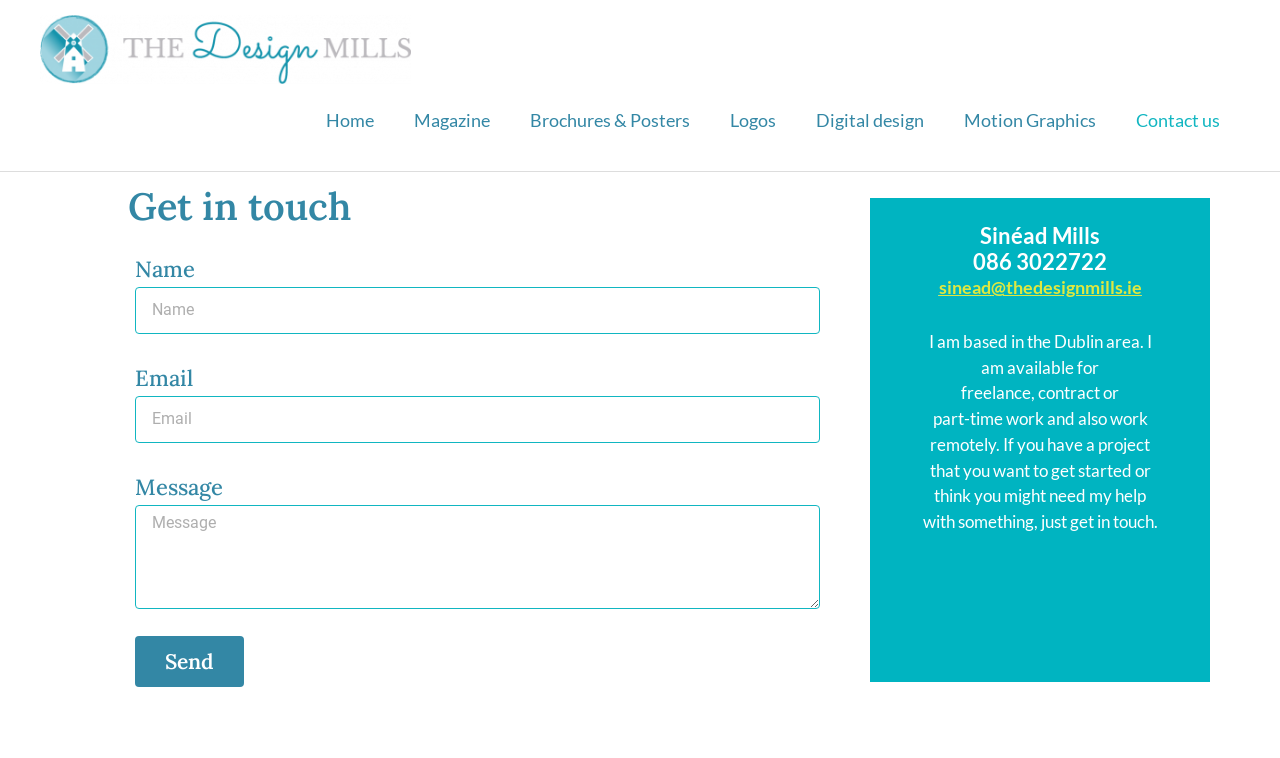Please identify the bounding box coordinates of the element on the webpage that should be clicked to follow this instruction: "Click the 'Send' button". The bounding box coordinates should be given as four float numbers between 0 and 1, formatted as [left, top, right, bottom].

[0.105, 0.839, 0.19, 0.906]